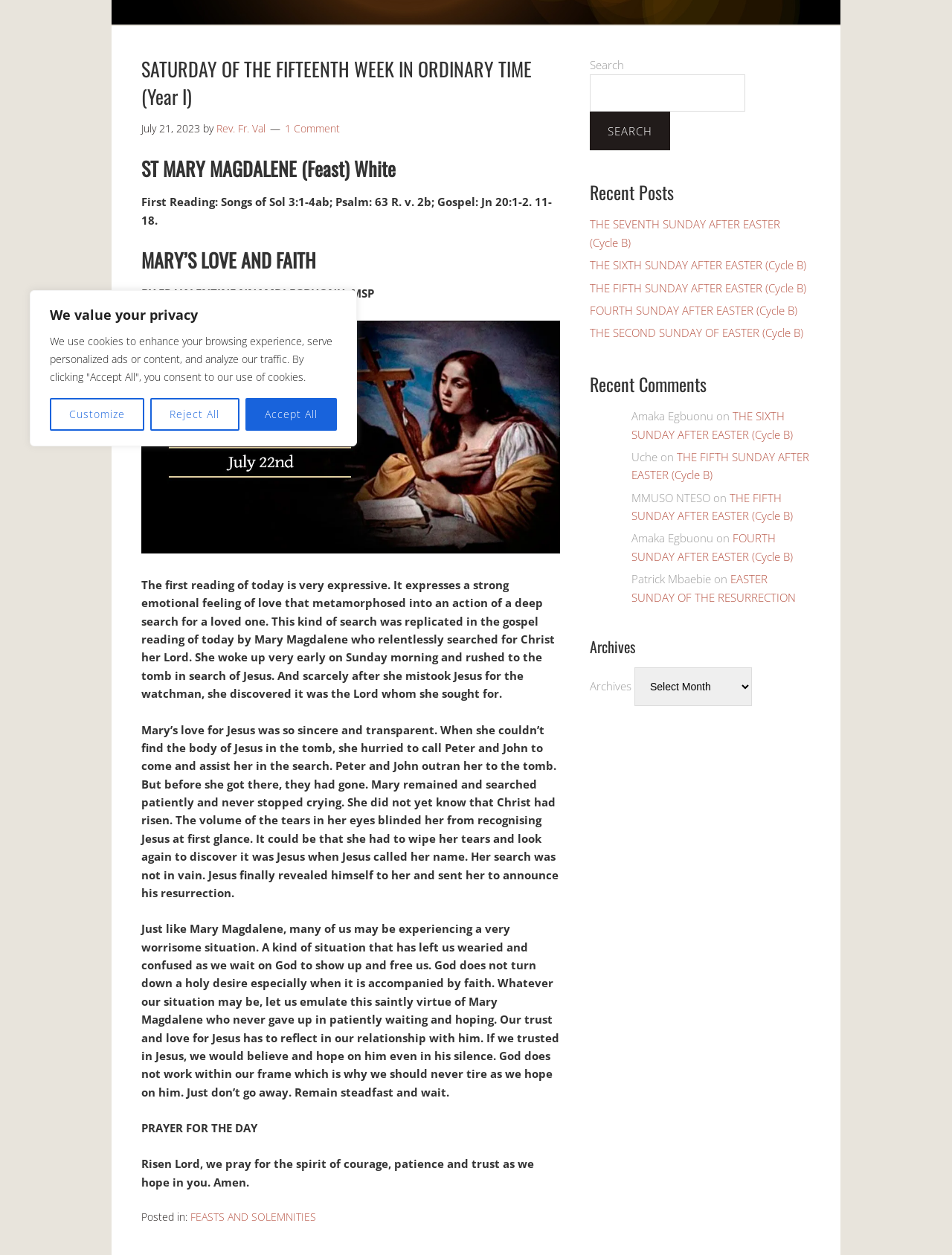Using the element description: "Reject All", determine the bounding box coordinates. The coordinates should be in the format [left, top, right, bottom], with values between 0 and 1.

[0.158, 0.317, 0.251, 0.343]